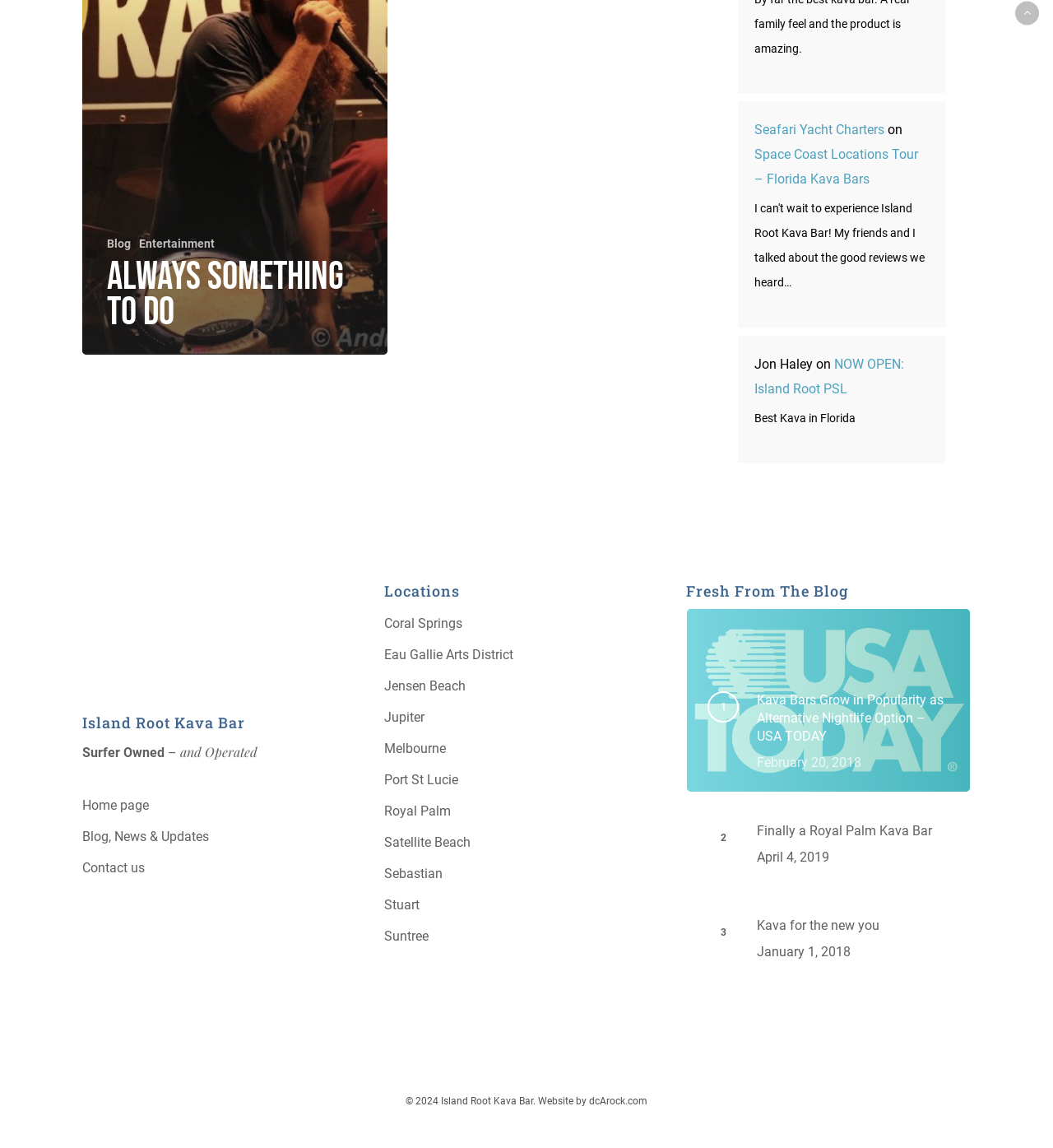Please specify the bounding box coordinates in the format (top-left x, top-left y, bottom-right x, bottom-right y), with values ranging from 0 to 1. Identify the bounding box for the UI component described as follows: NOW OPEN: Island Root PSL

[0.716, 0.31, 0.858, 0.345]